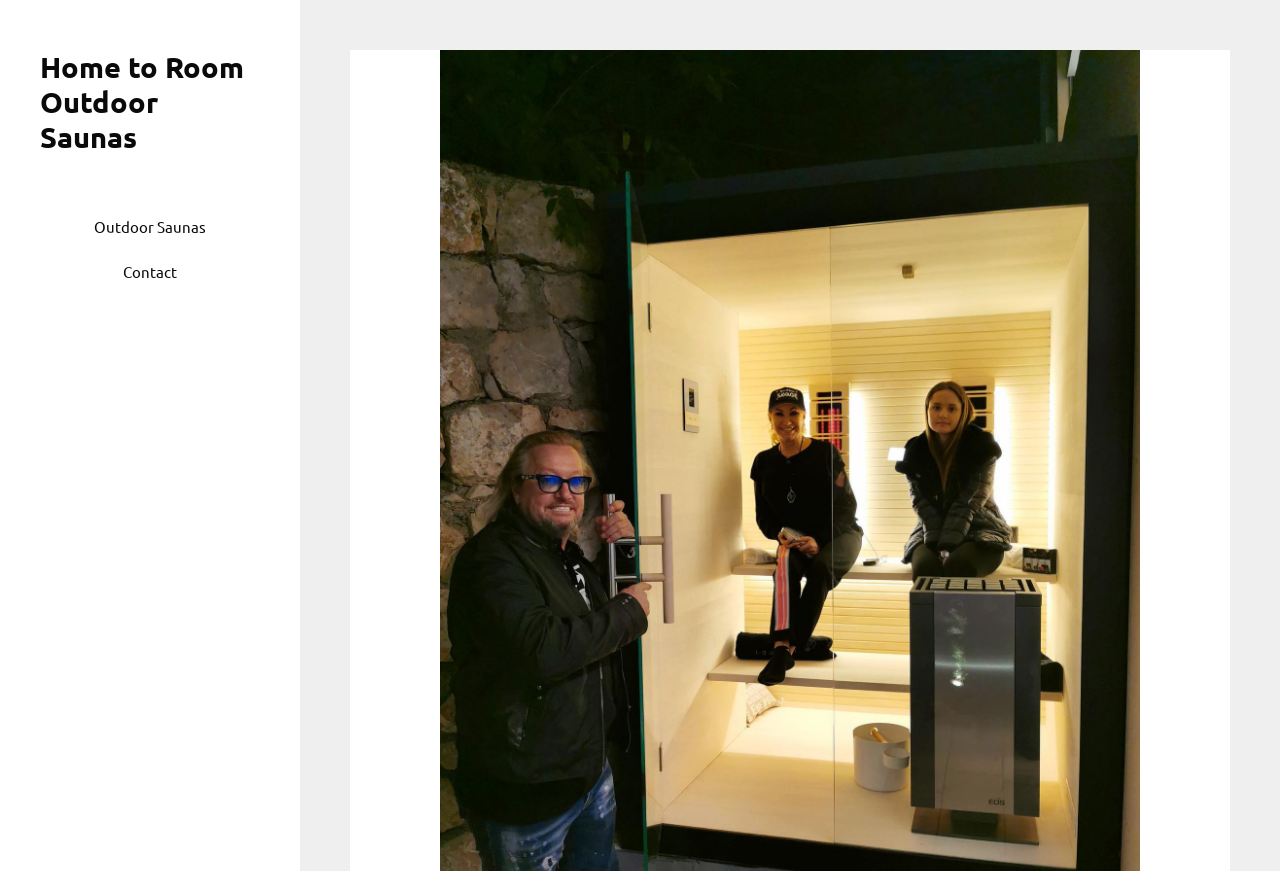Determine and generate the text content of the webpage's headline.

Embrace the Outdoors: Unveiling the Benefits of 2 Person Outdoor Saunas